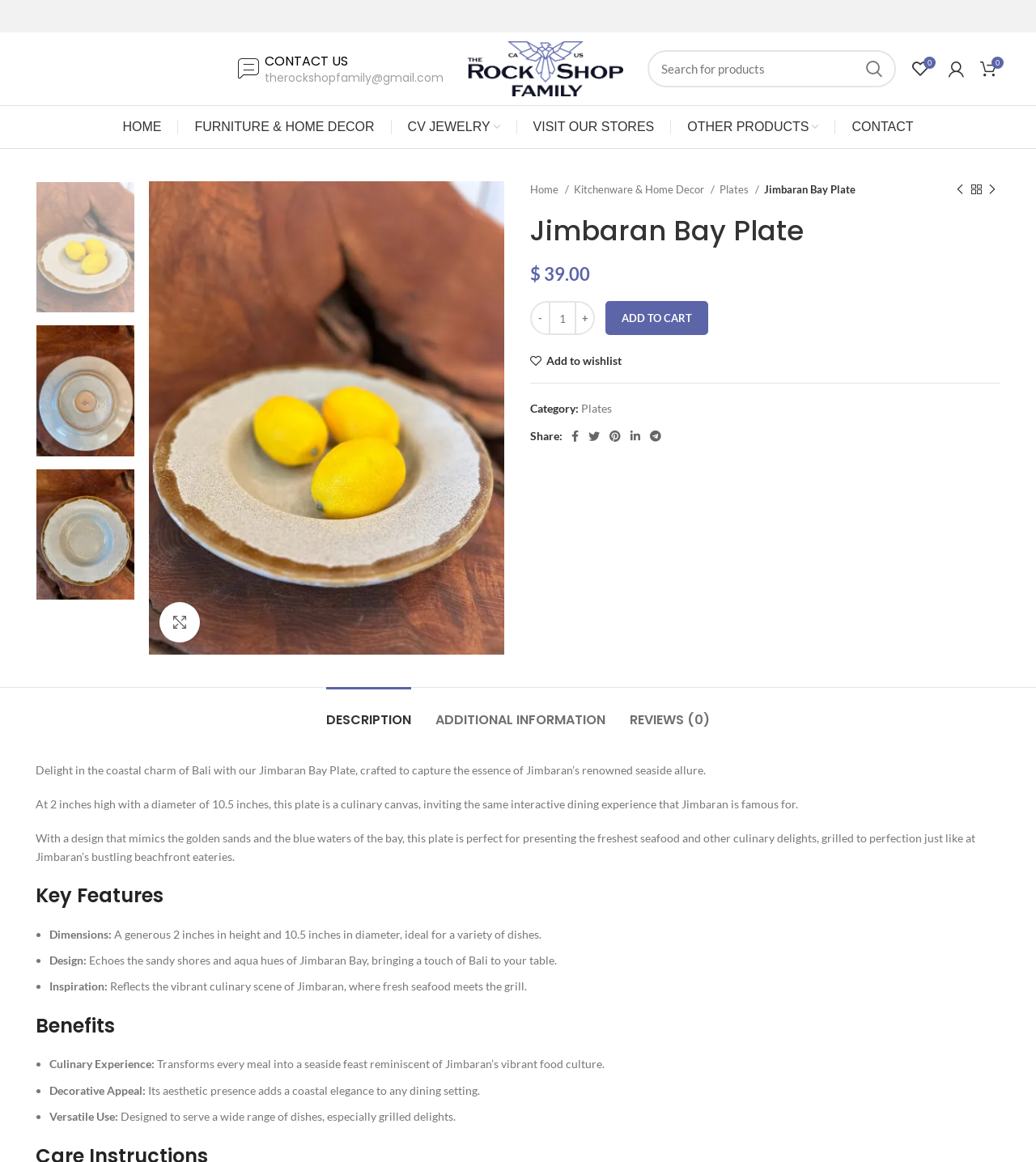Locate the bounding box of the UI element described by: "name="submit" value="Post Comment"" in the given webpage screenshot.

None